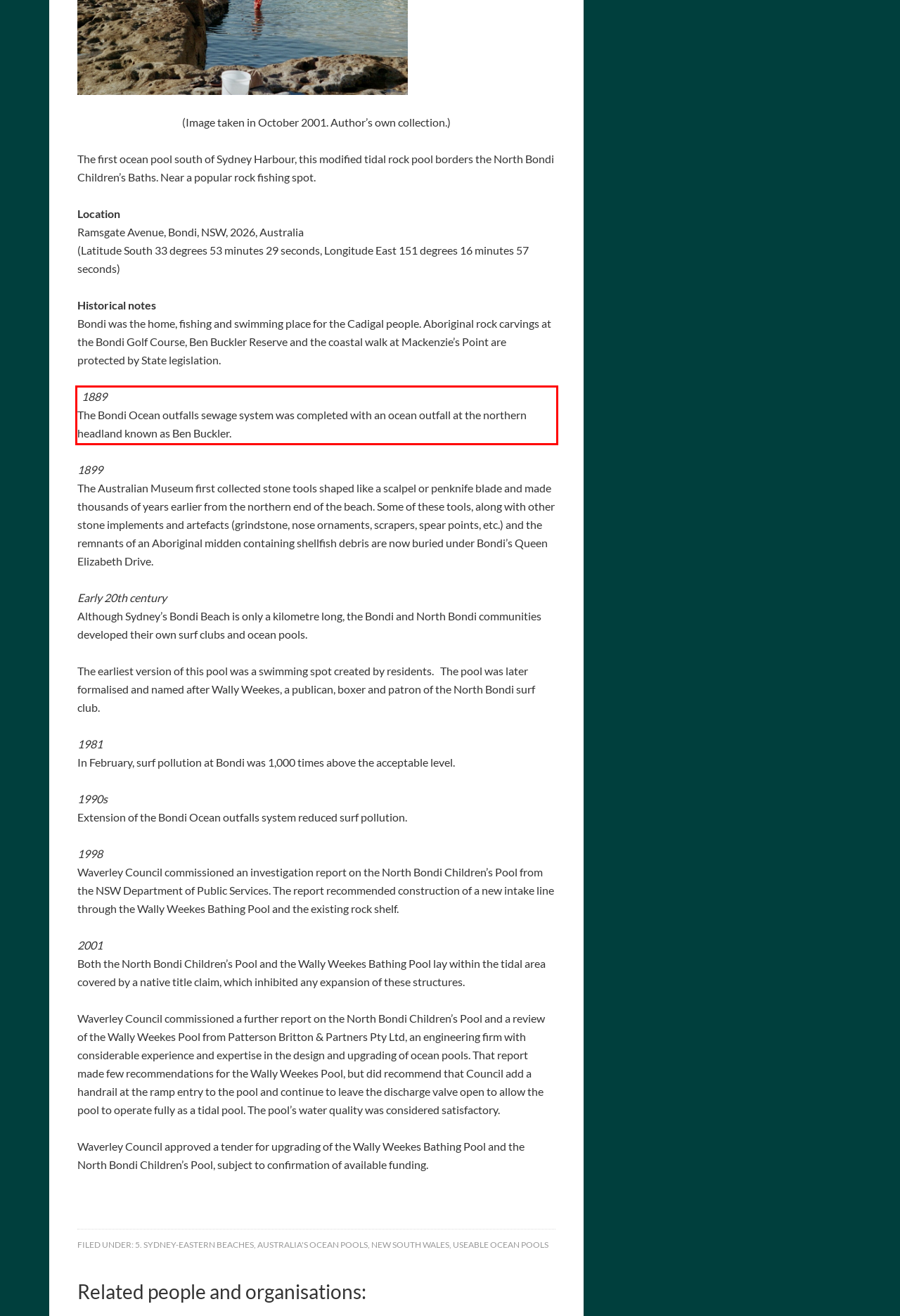Using the provided screenshot, read and generate the text content within the red-bordered area.

1889 The Bondi Ocean outfalls sewage system was completed with an ocean outfall at the northern headland known as Ben Buckler.